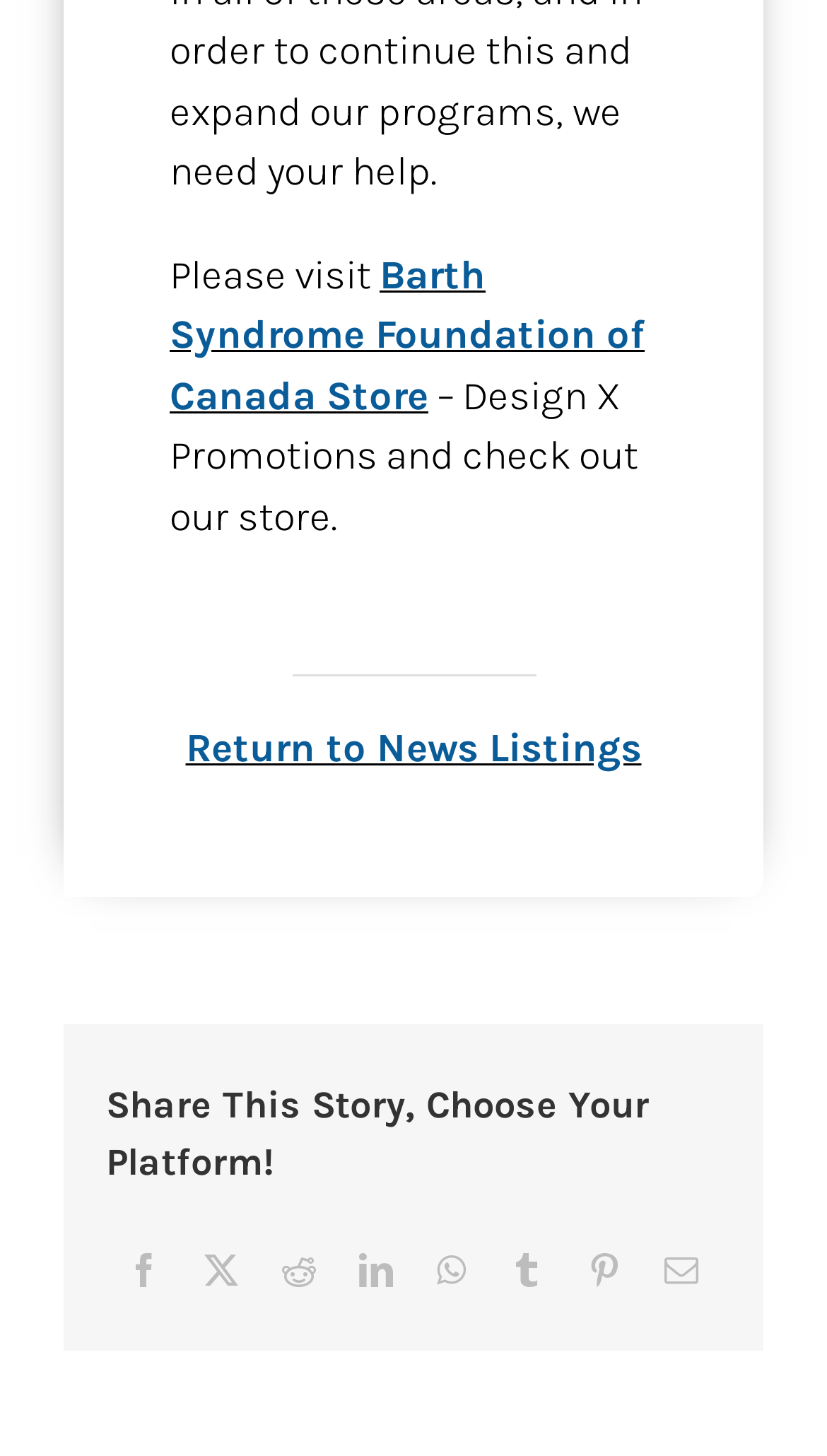Pinpoint the bounding box coordinates of the clickable area necessary to execute the following instruction: "Visit the Barth Syndrome Foundation of Canada Store". The coordinates should be given as four float numbers between 0 and 1, namely [left, top, right, bottom].

[0.205, 0.173, 0.779, 0.288]